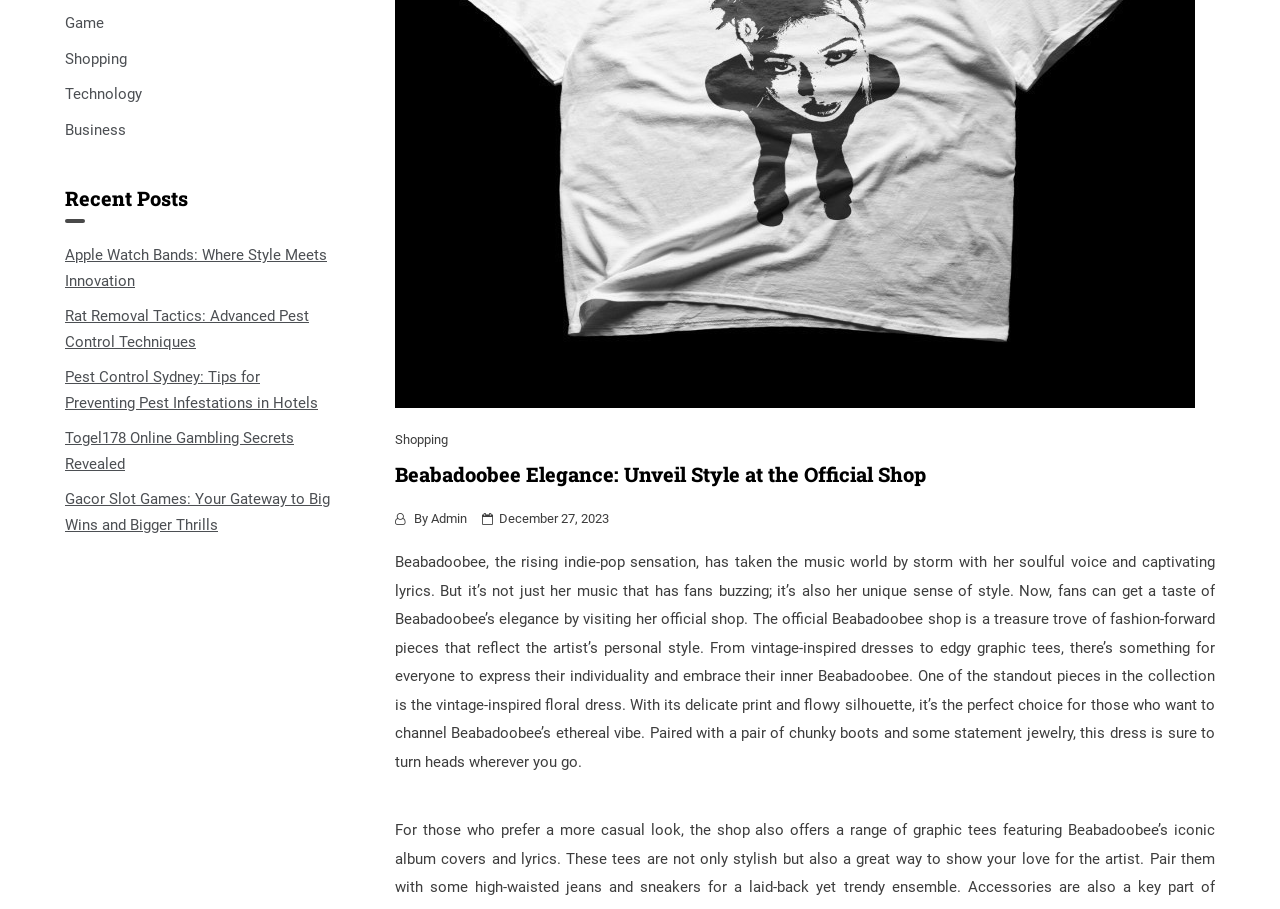Provide the bounding box coordinates of the HTML element described by the text: "Shopping". The coordinates should be in the format [left, top, right, bottom] with values between 0 and 1.

[0.309, 0.475, 0.354, 0.492]